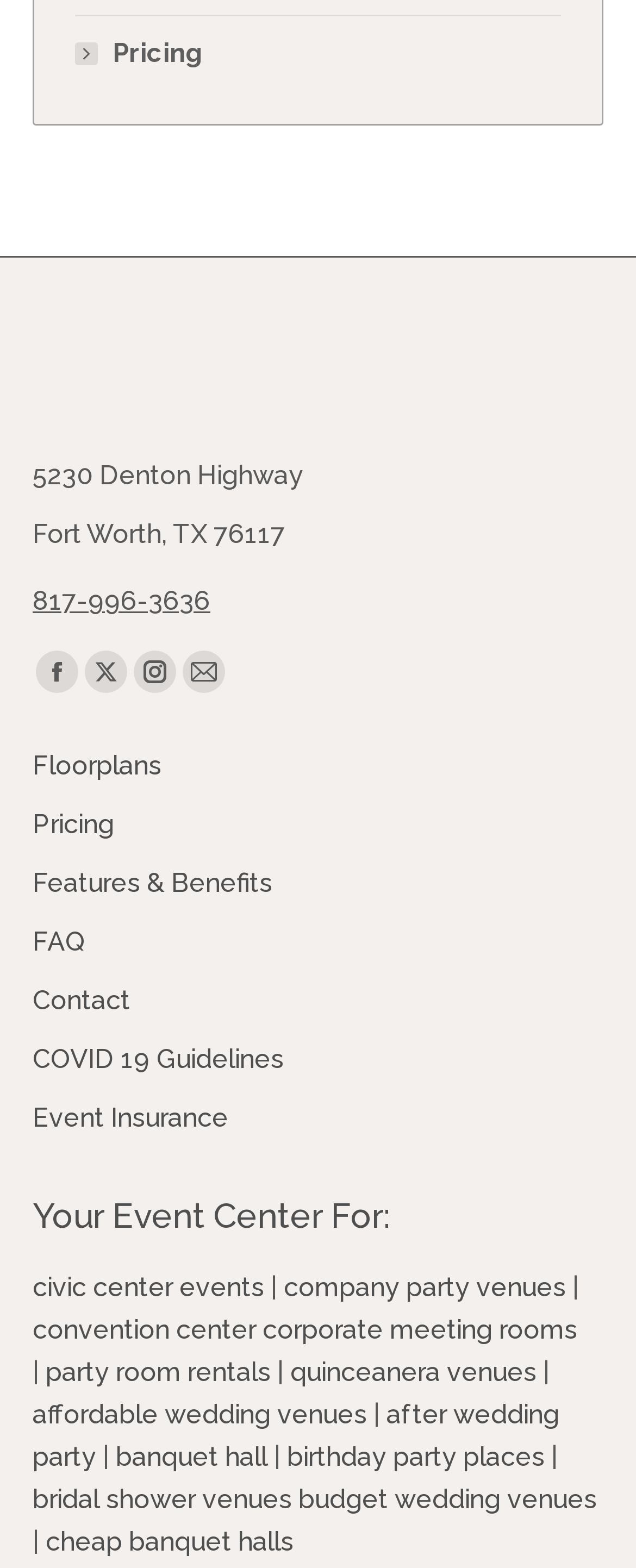What is the address of Tarrant Events Center?
Based on the image content, provide your answer in one word or a short phrase.

5230 Denton Highway, Fort Worth, TX 76117